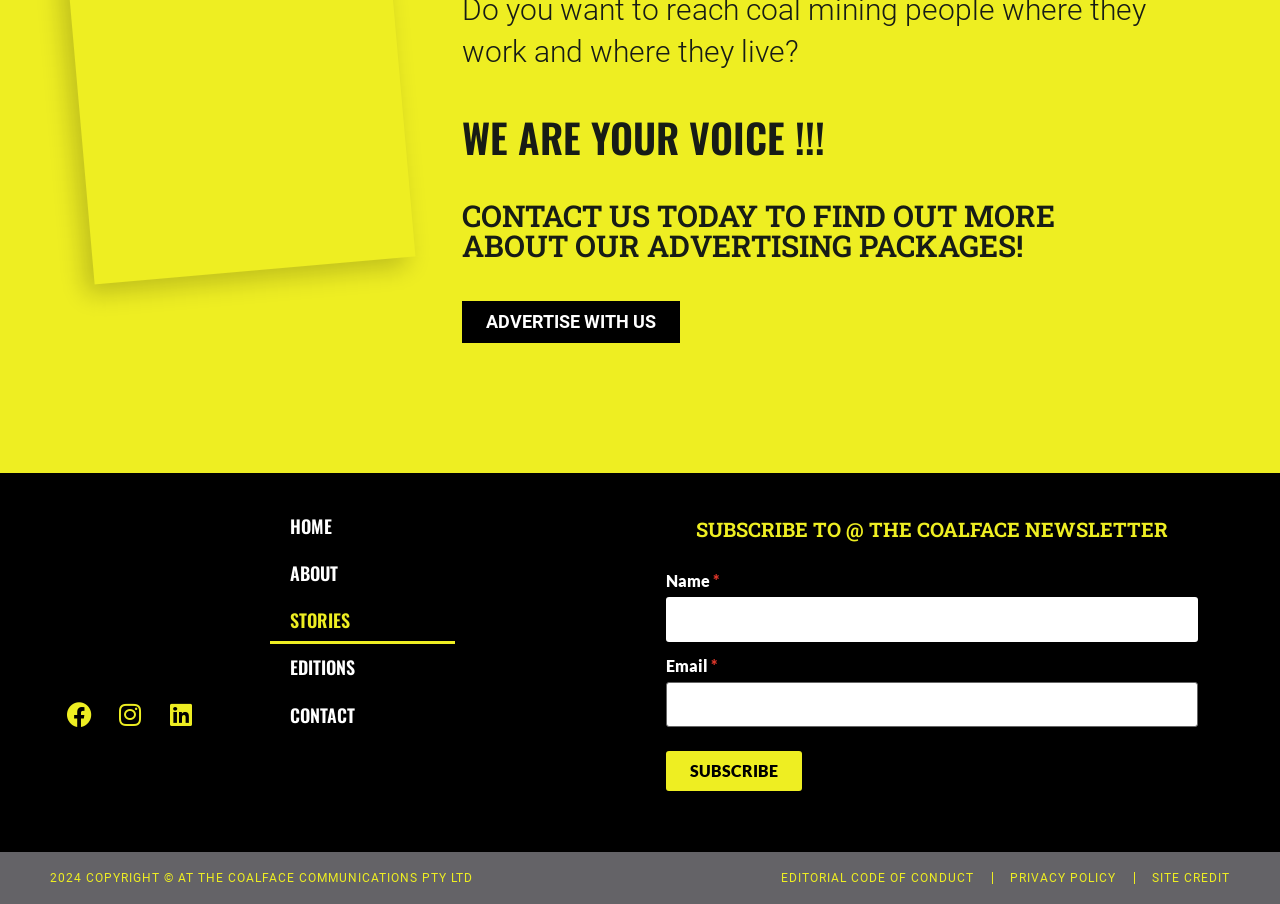Determine the bounding box coordinates of the area to click in order to meet this instruction: "View editions".

[0.211, 0.713, 0.355, 0.765]